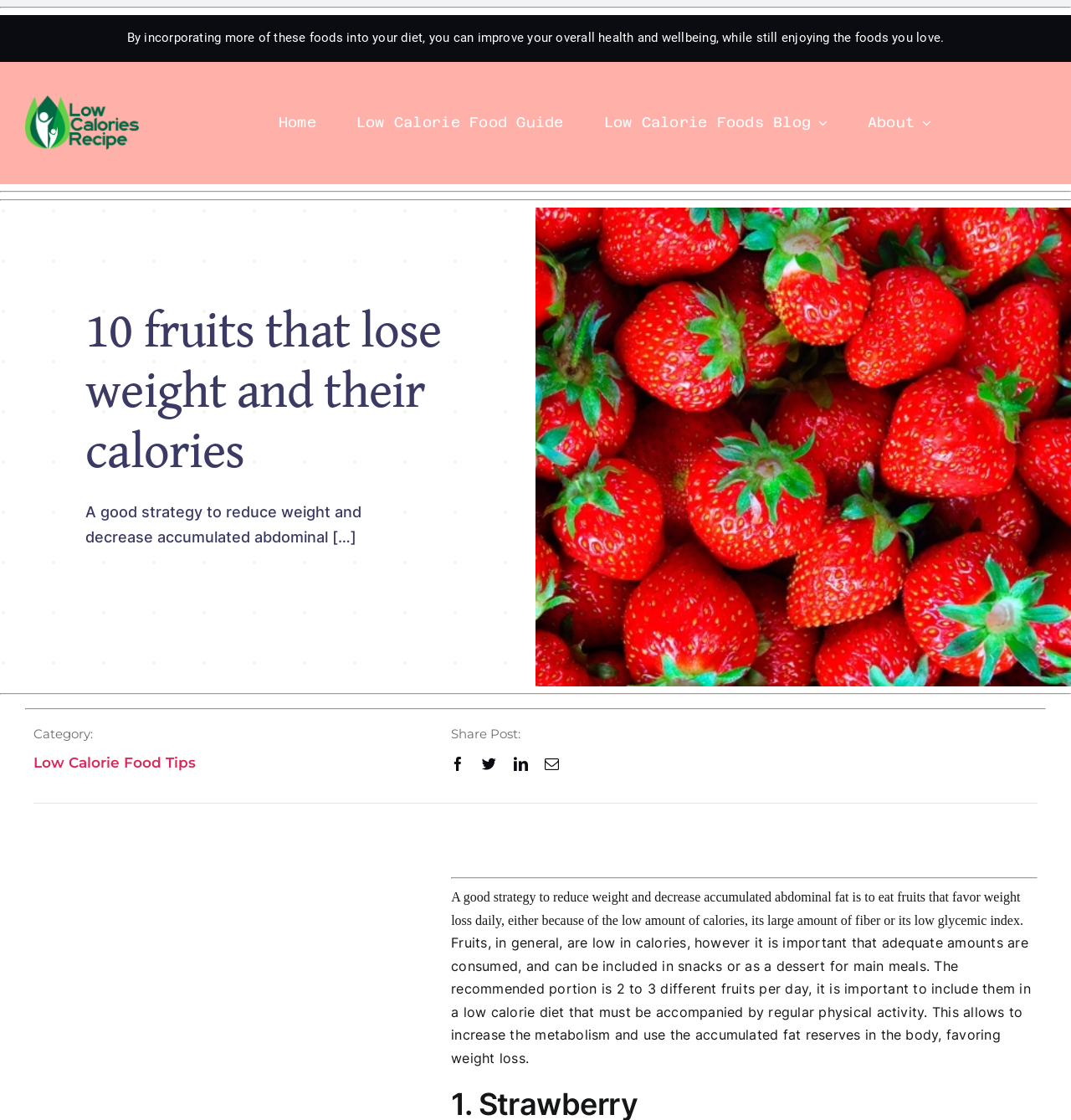How can I share this post?
Based on the screenshot, give a detailed explanation to answer the question.

The webpage provides options to share the post via social media platforms, including Facebook, Twitter, LinkedIn, and mail, which are indicated by the 'Share Post:' label followed by the respective links.